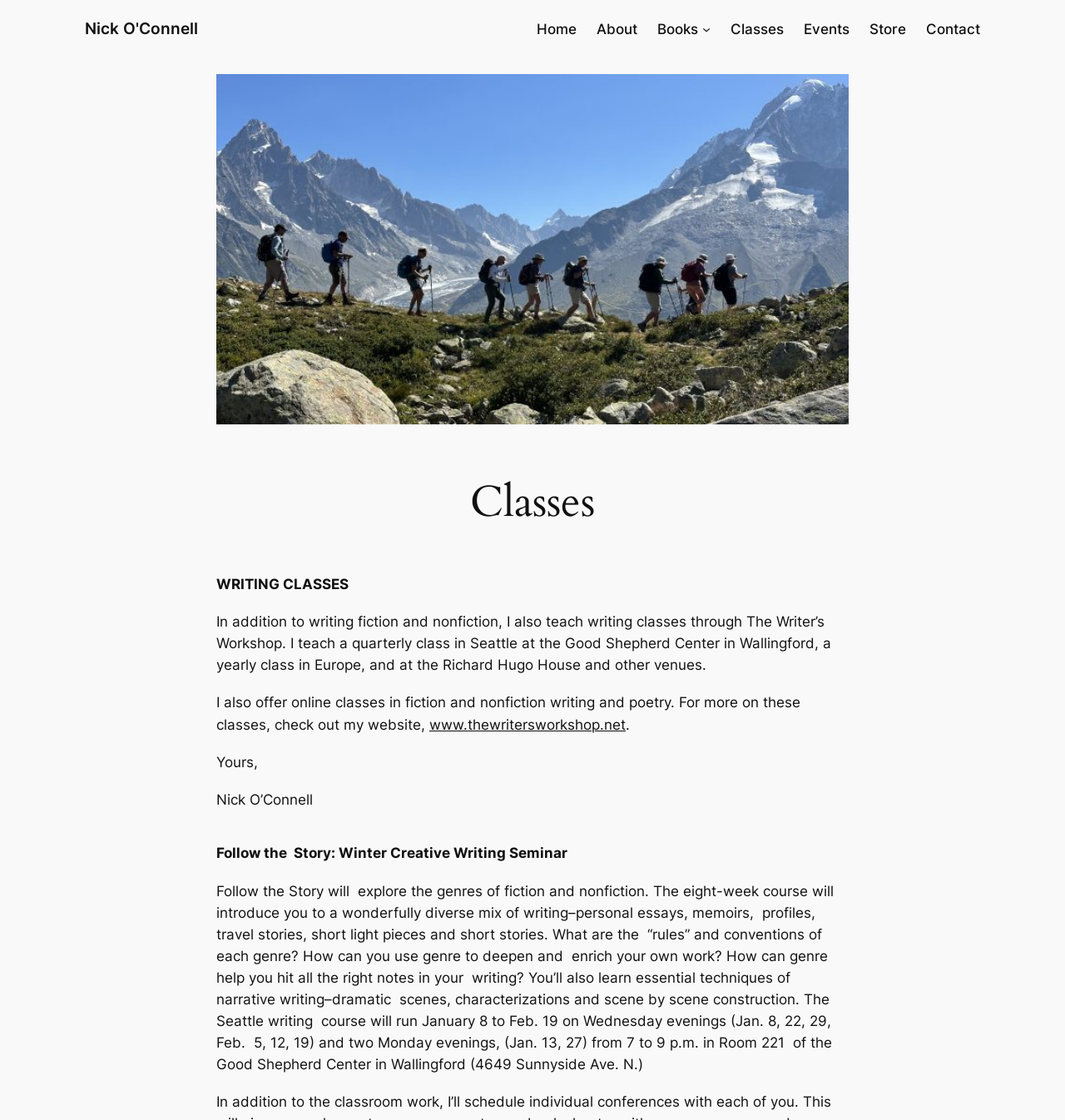What is the name of the organization where Nick O'Connell teaches writing classes?
Provide a short answer using one word or a brief phrase based on the image.

The Writer’s Workshop